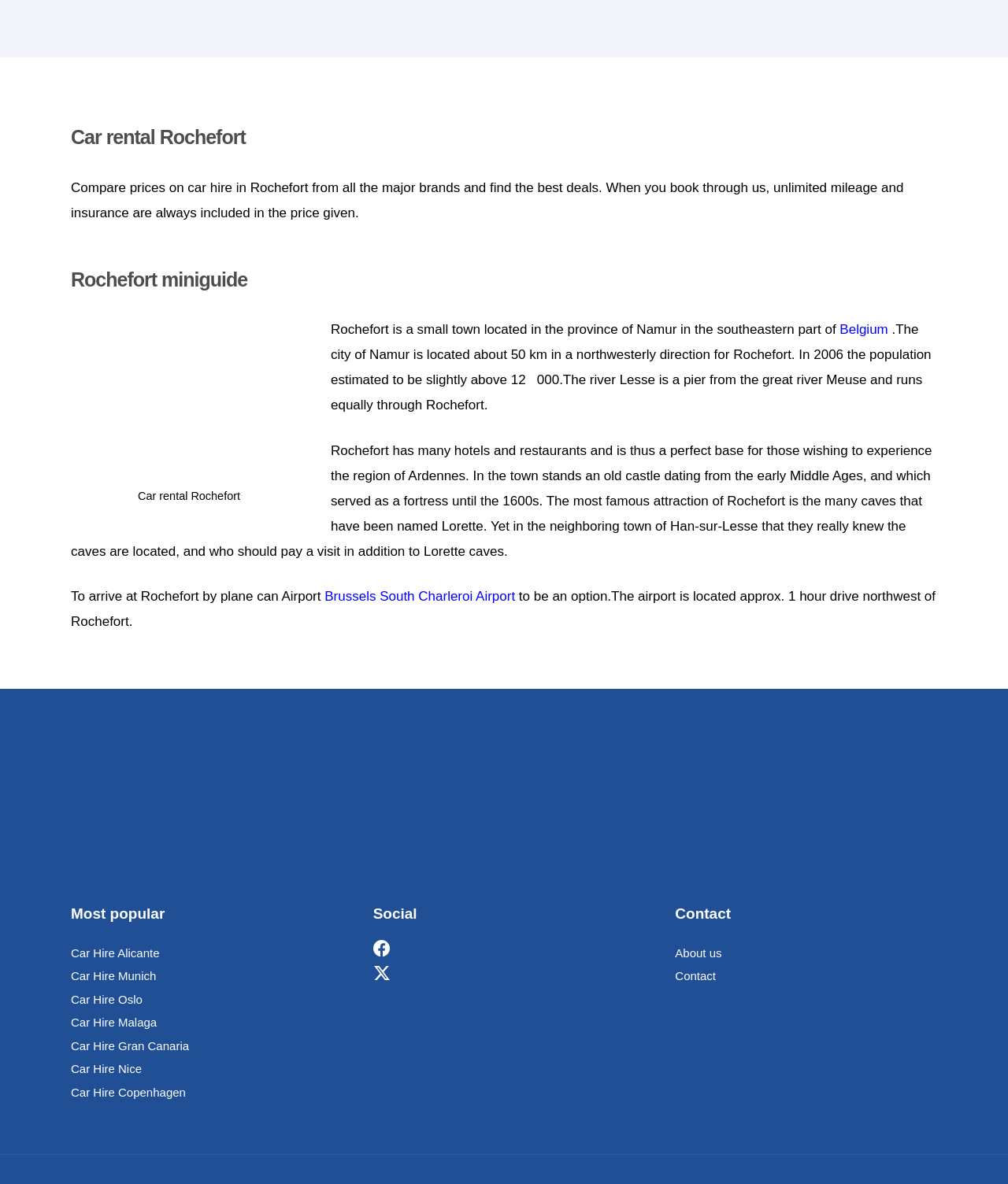Please locate the UI element described by "Belgium" and provide its bounding box coordinates.

[0.833, 0.272, 0.881, 0.285]